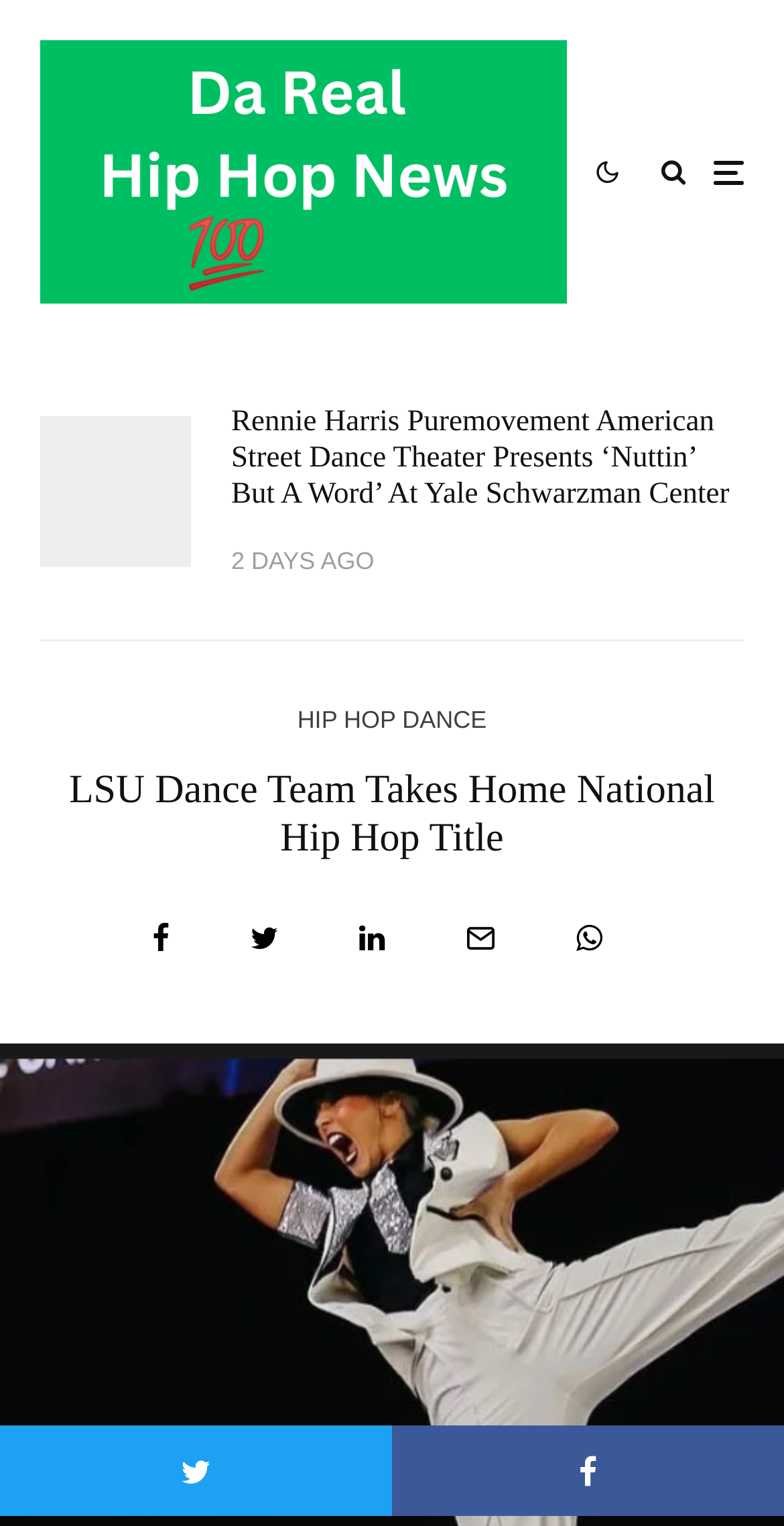How many days ago was the article published?
Respond to the question with a single word or phrase according to the image.

2 DAYS AGO